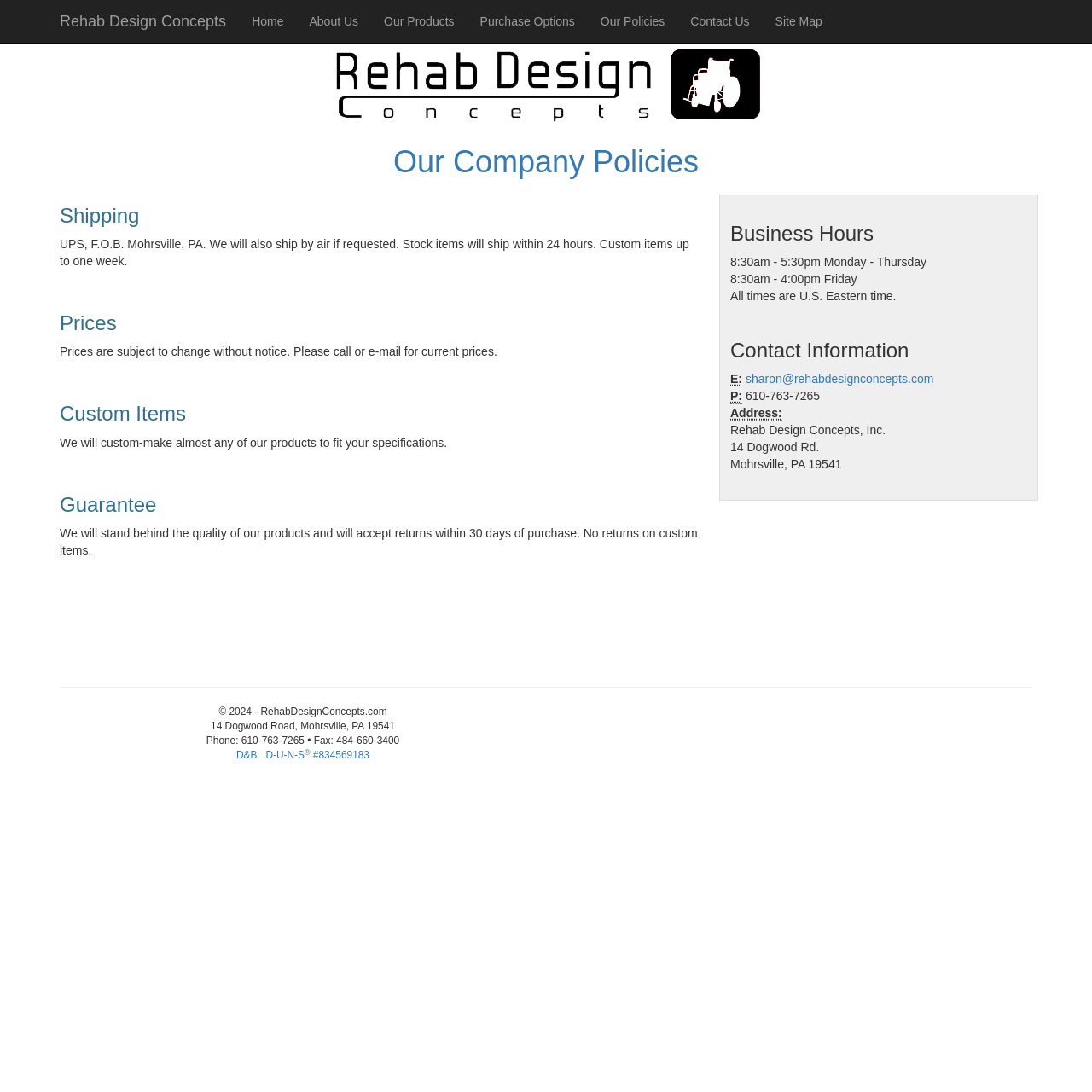Generate the text content of the main heading of the webpage.

Our Company Policies